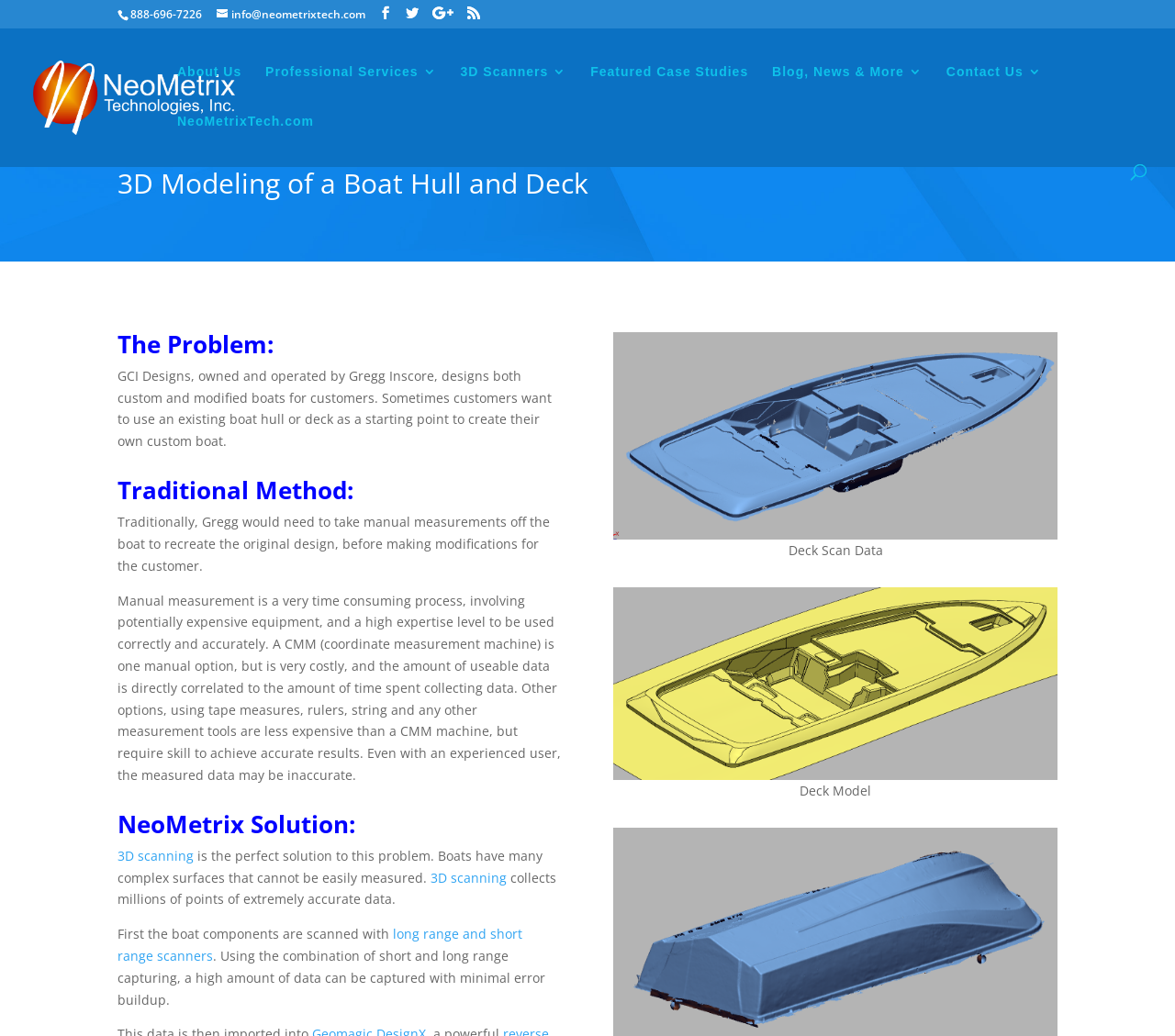Please identify the bounding box coordinates of the region to click in order to complete the task: "Visit the 3dscanningservices.net website". The coordinates must be four float numbers between 0 and 1, specified as [left, top, right, bottom].

[0.026, 0.086, 0.195, 0.1]